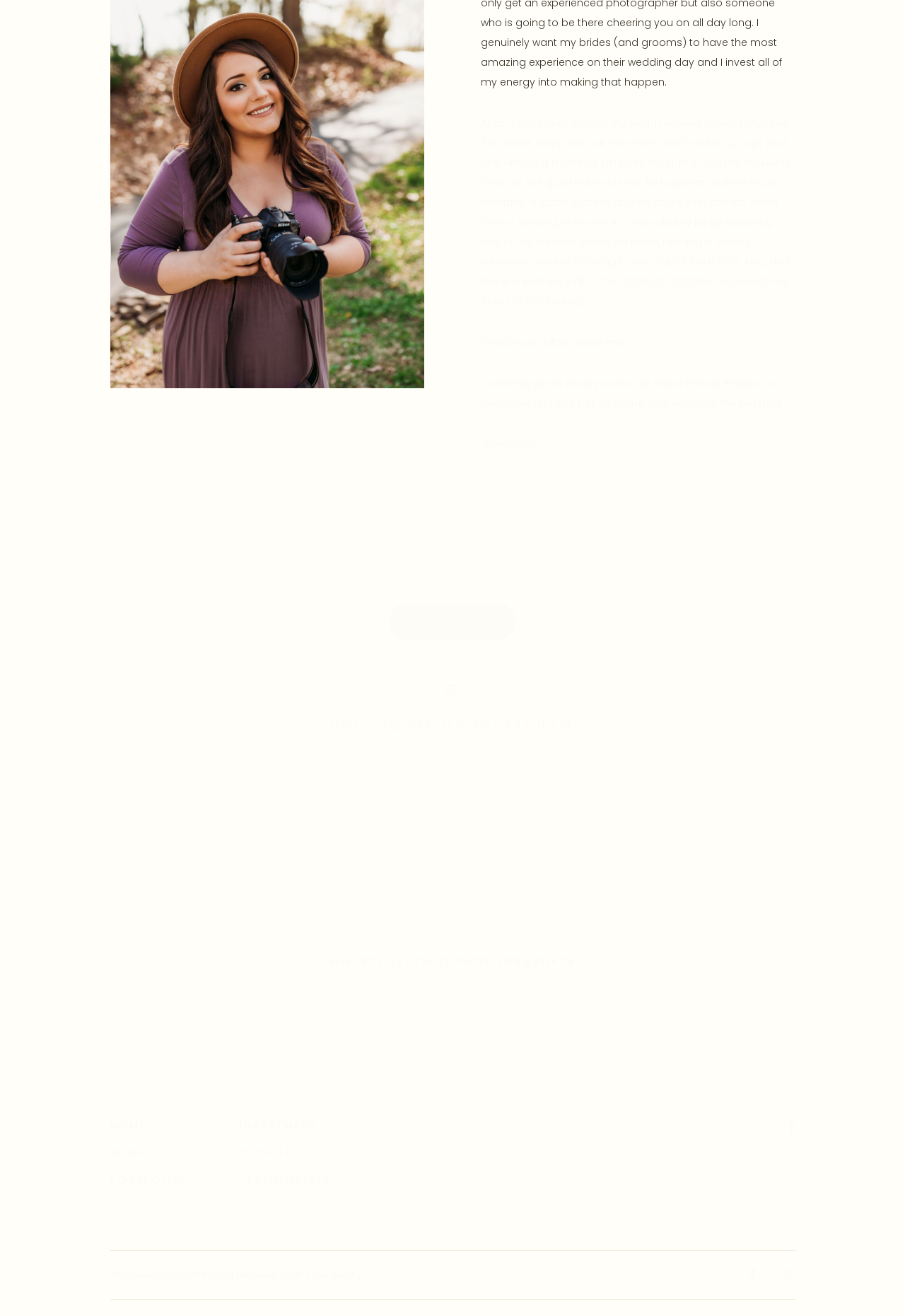Find the bounding box of the element with the following description: "Contact Me". The coordinates must be four float numbers between 0 and 1, formatted as [left, top, right, bottom].

[0.43, 0.458, 0.57, 0.486]